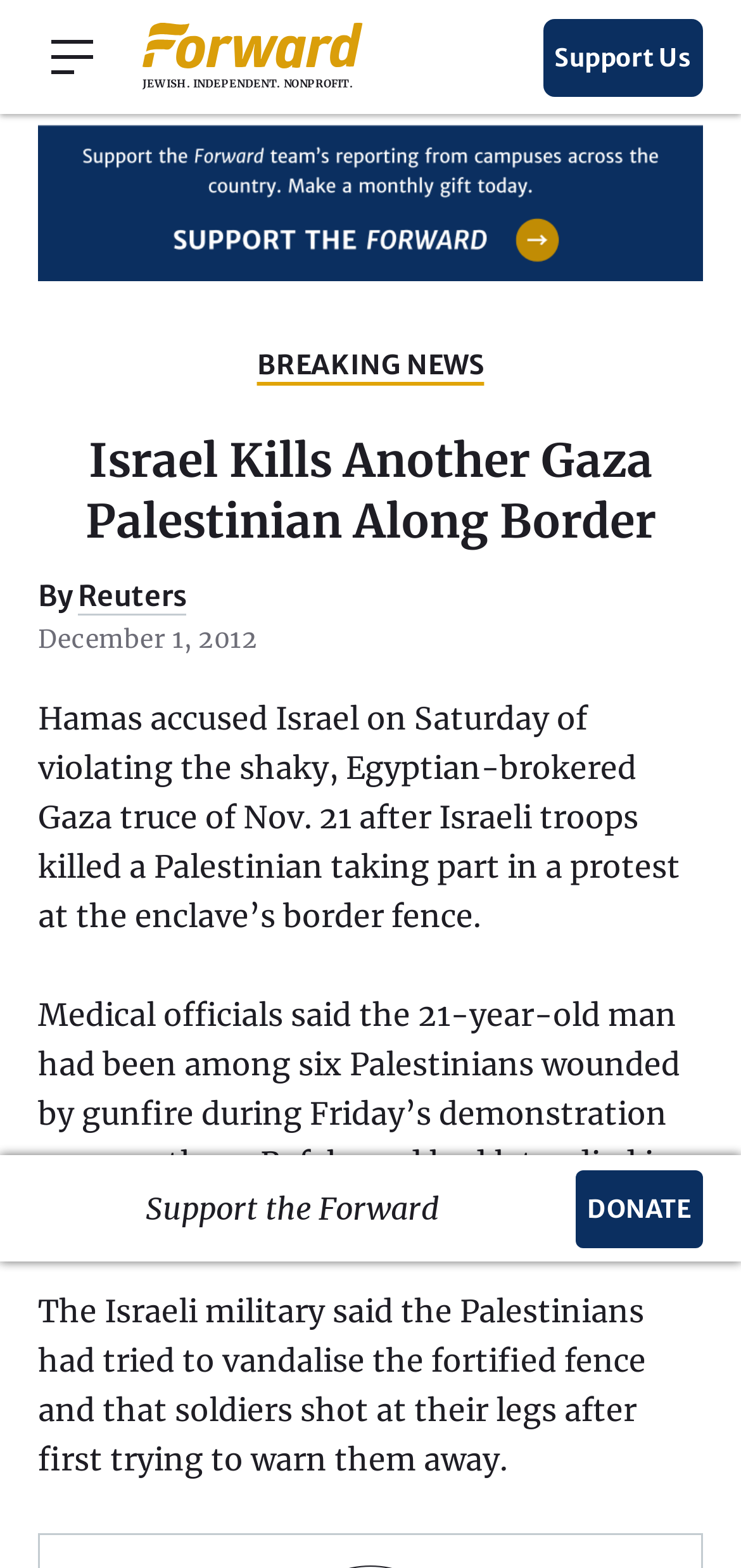Determine the bounding box coordinates of the clickable element necessary to fulfill the instruction: "Click the 'Share on Facebook' link". Provide the coordinates as four float numbers within the 0 to 1 range, i.e., [left, top, right, bottom].

[0.749, 0.749, 0.826, 0.785]